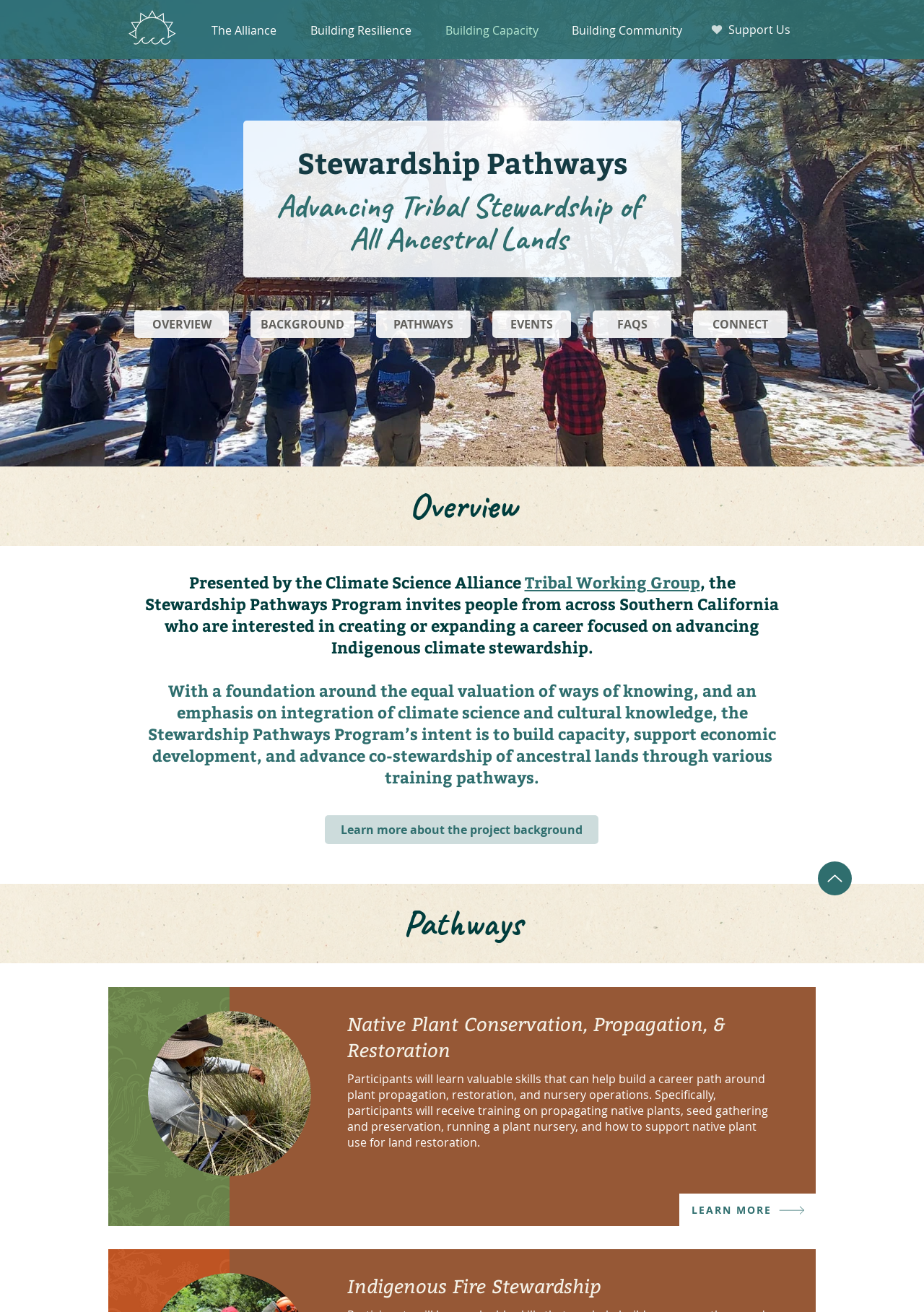Determine the bounding box coordinates of the clickable region to execute the instruction: "Learn more about the project background". The coordinates should be four float numbers between 0 and 1, denoted as [left, top, right, bottom].

[0.352, 0.621, 0.648, 0.643]